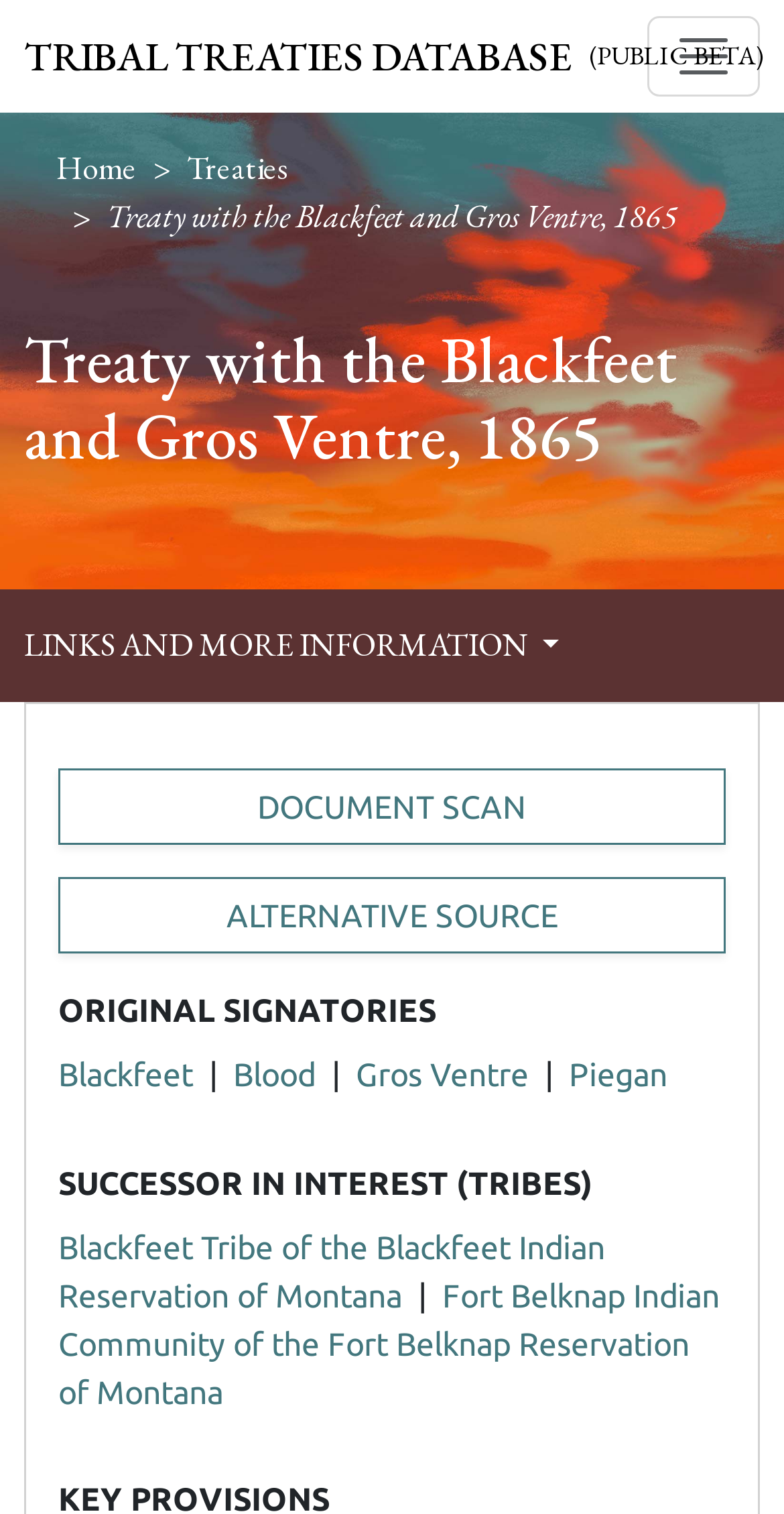Please identify the bounding box coordinates of the clickable region that I should interact with to perform the following instruction: "Go to Tribal Treaties Database". The coordinates should be expressed as four float numbers between 0 and 1, i.e., [left, top, right, bottom].

[0.031, 0.013, 0.731, 0.061]